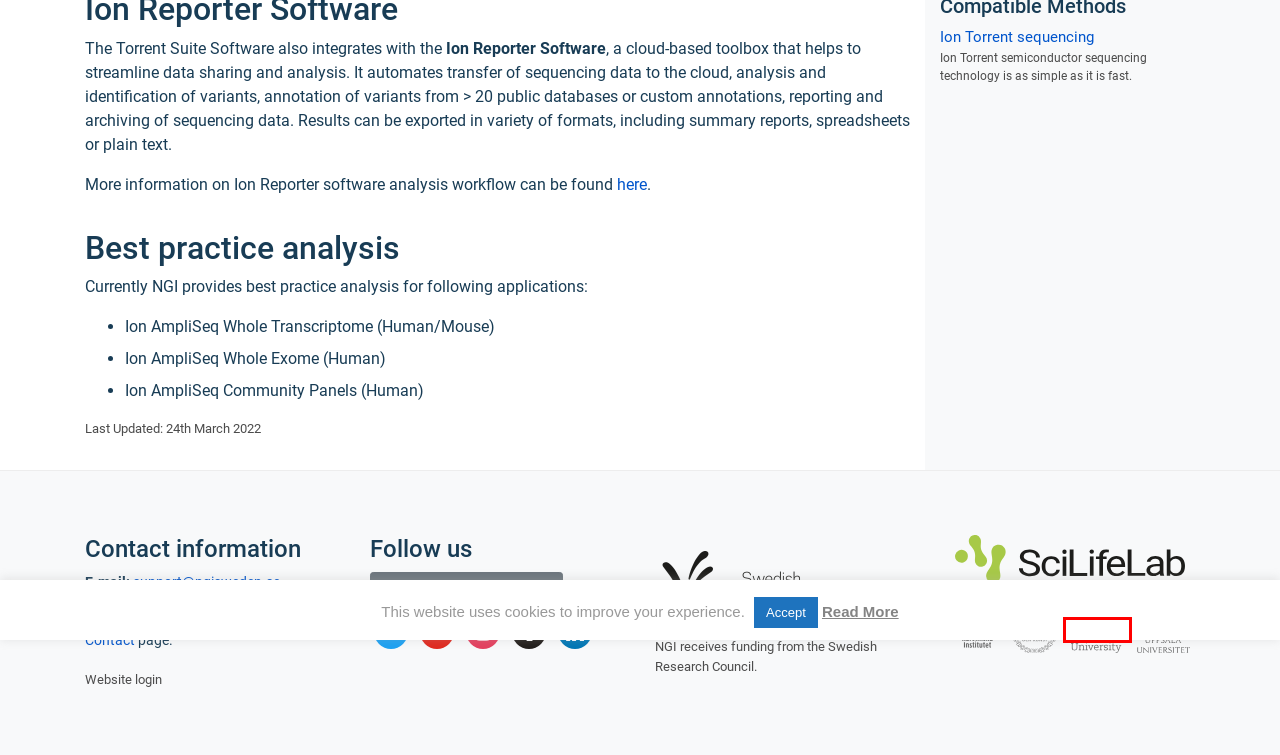Review the screenshot of a webpage containing a red bounding box around an element. Select the description that best matches the new webpage after clicking the highlighted element. The options are:
A. SciLifeLab
B. Ion Reporter 软件 | Thermo Fisher Scientific - CN
C. Karolinska Institutet - ett medicinskt universitet
D. NGI Sweden » Privacy policy
E. Stockholms universitet
F. Uppsala universitet
G. NGI Sweden » Contact
H. KTH - Sveriges största tekniska universitet |  KTH

E